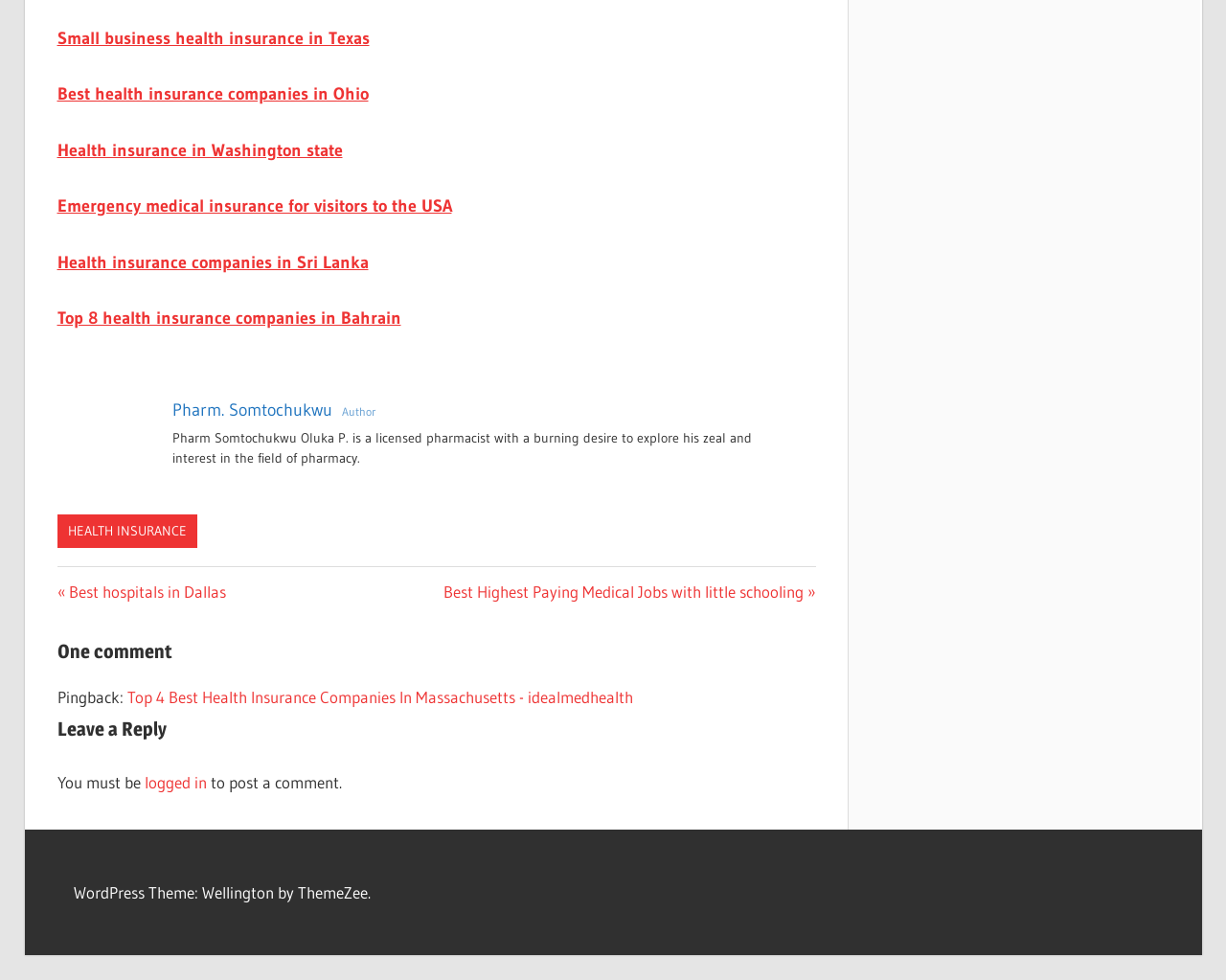Identify the bounding box coordinates for the element you need to click to achieve the following task: "Click on 'Small business health insurance in Texas'". Provide the bounding box coordinates as four float numbers between 0 and 1, in the form [left, top, right, bottom].

[0.046, 0.028, 0.301, 0.05]